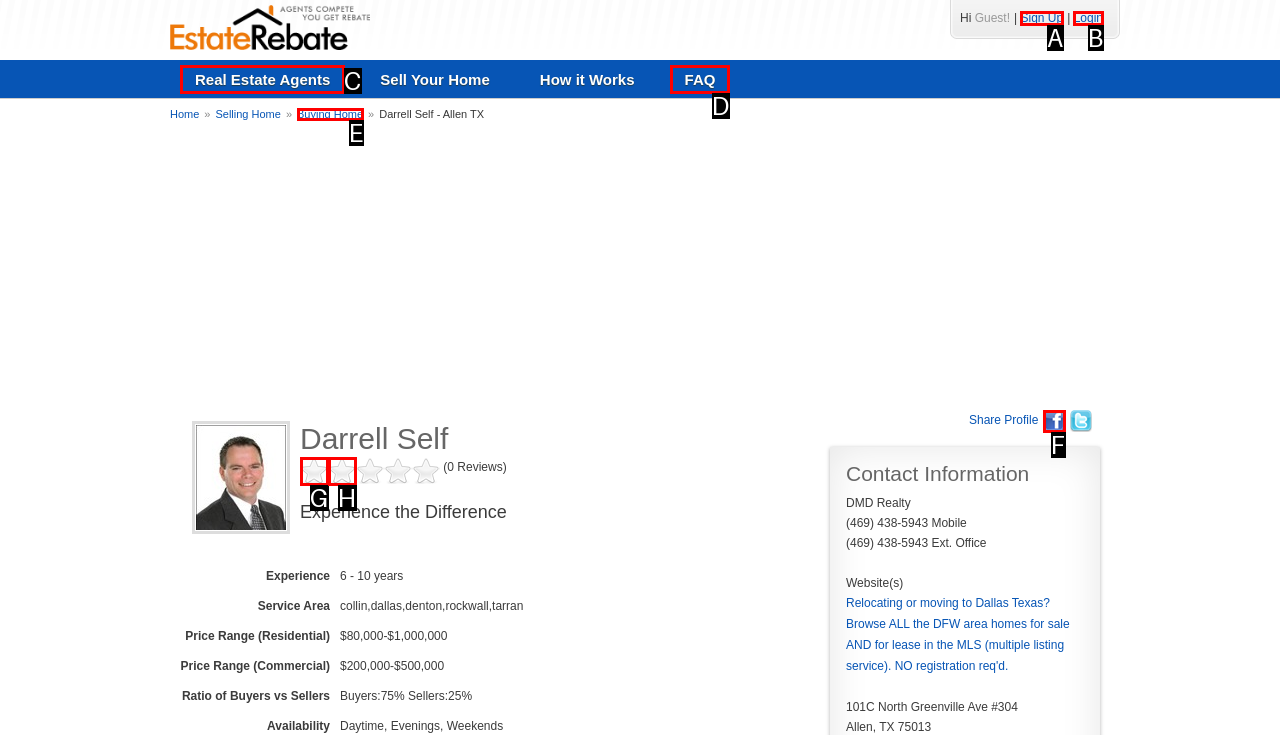Select the UI element that should be clicked to execute the following task: Read the blog post about preventing noise-induced hearing loss
Provide the letter of the correct choice from the given options.

None